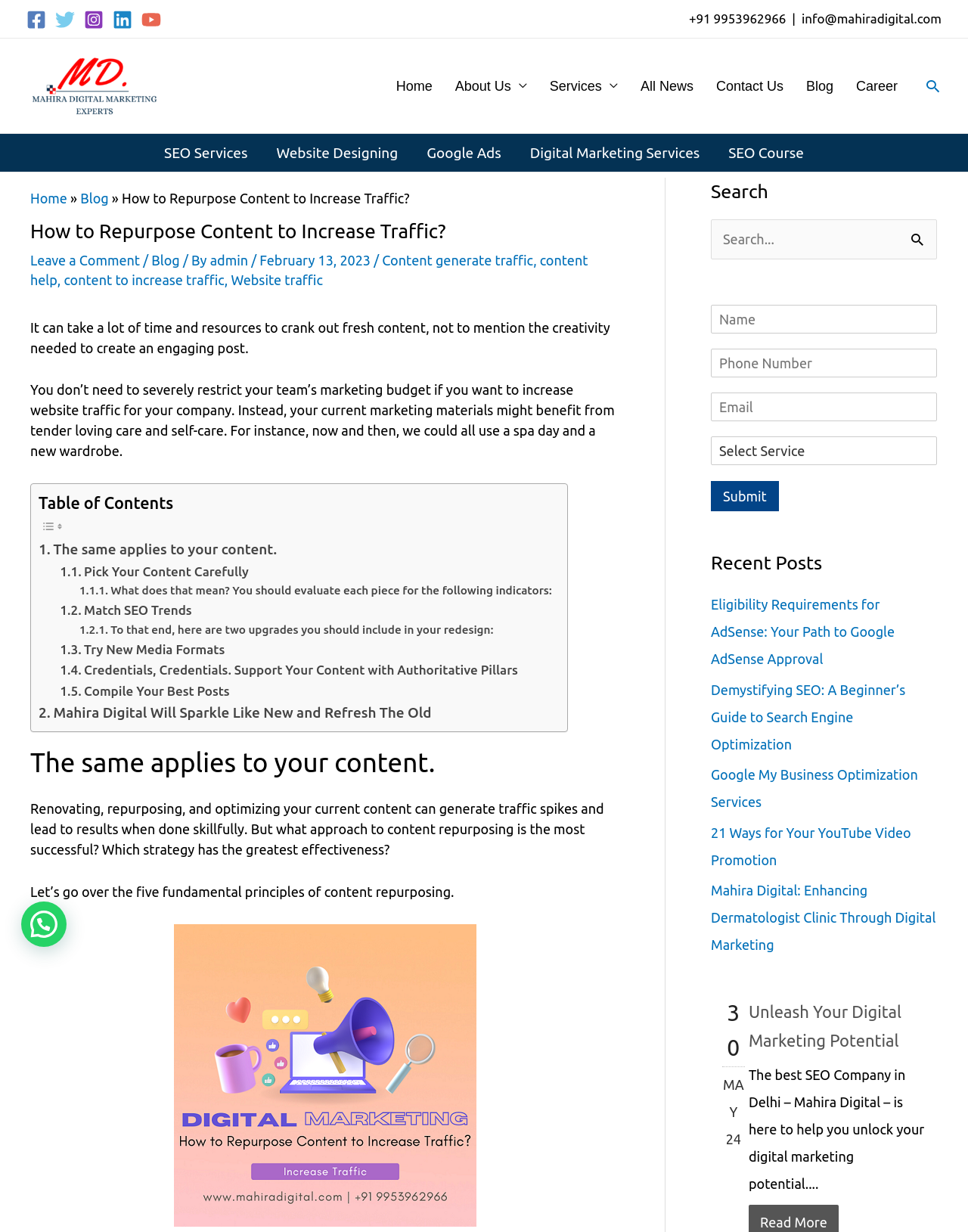Find the bounding box coordinates of the area that needs to be clicked in order to achieve the following instruction: "Click on the SEO Services link". The coordinates should be specified as four float numbers between 0 and 1, i.e., [left, top, right, bottom].

[0.155, 0.109, 0.271, 0.139]